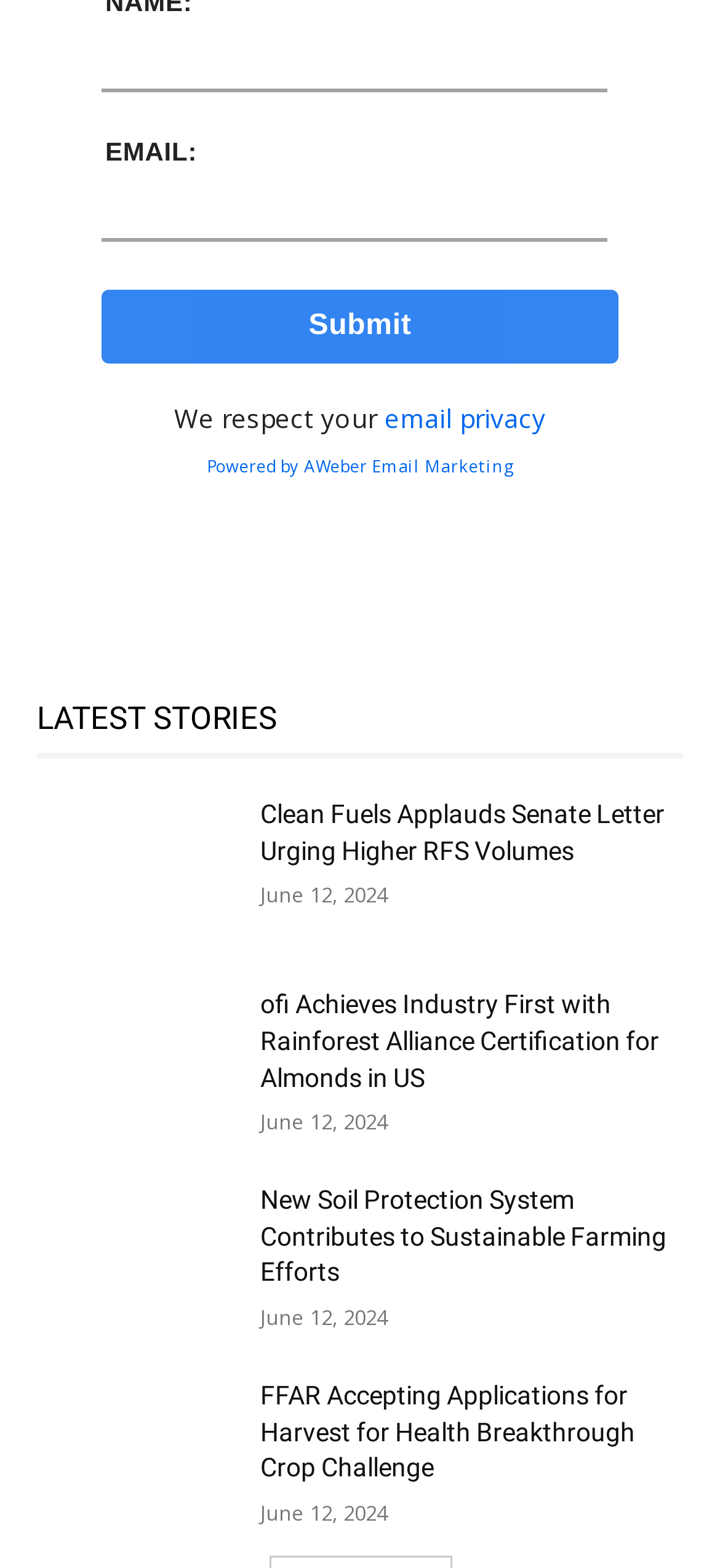Please pinpoint the bounding box coordinates for the region I should click to adhere to this instruction: "Check the email privacy policy".

[0.534, 0.256, 0.758, 0.278]